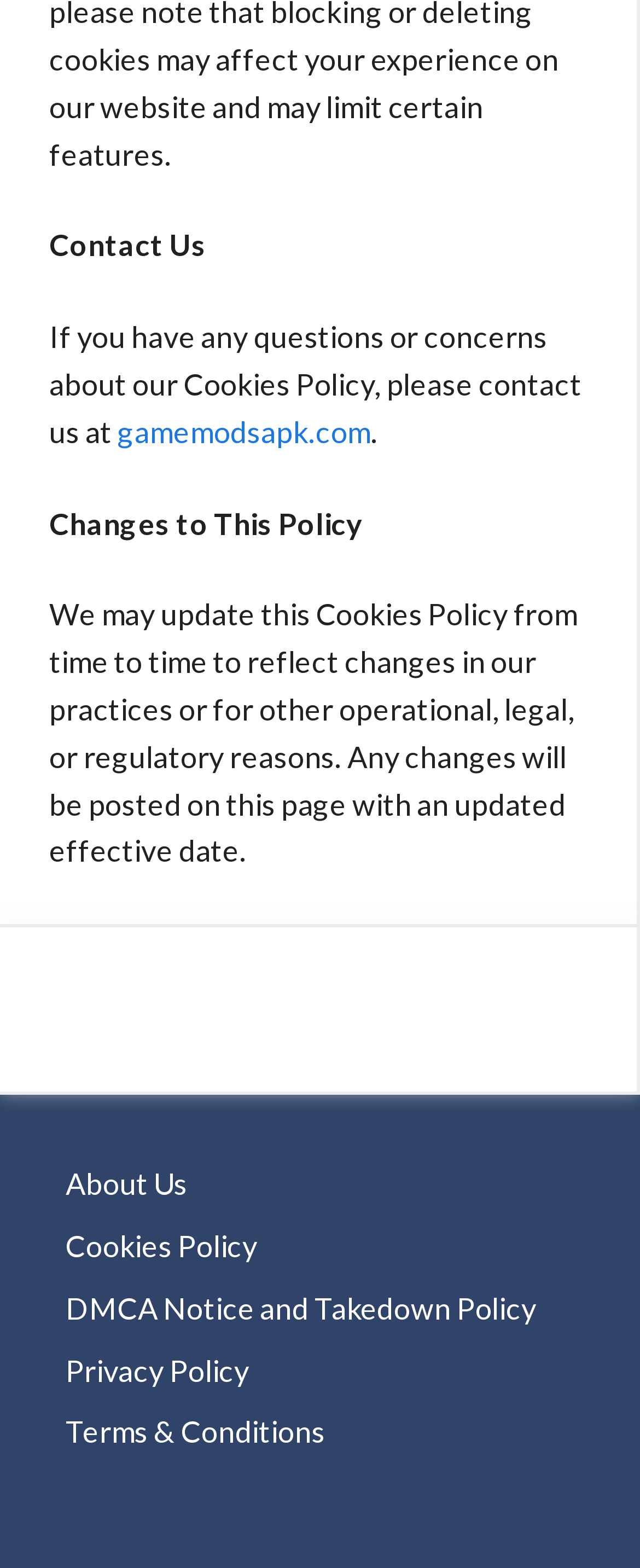What is the topic of the second paragraph?
Refer to the image and respond with a one-word or short-phrase answer.

Changes to the policy